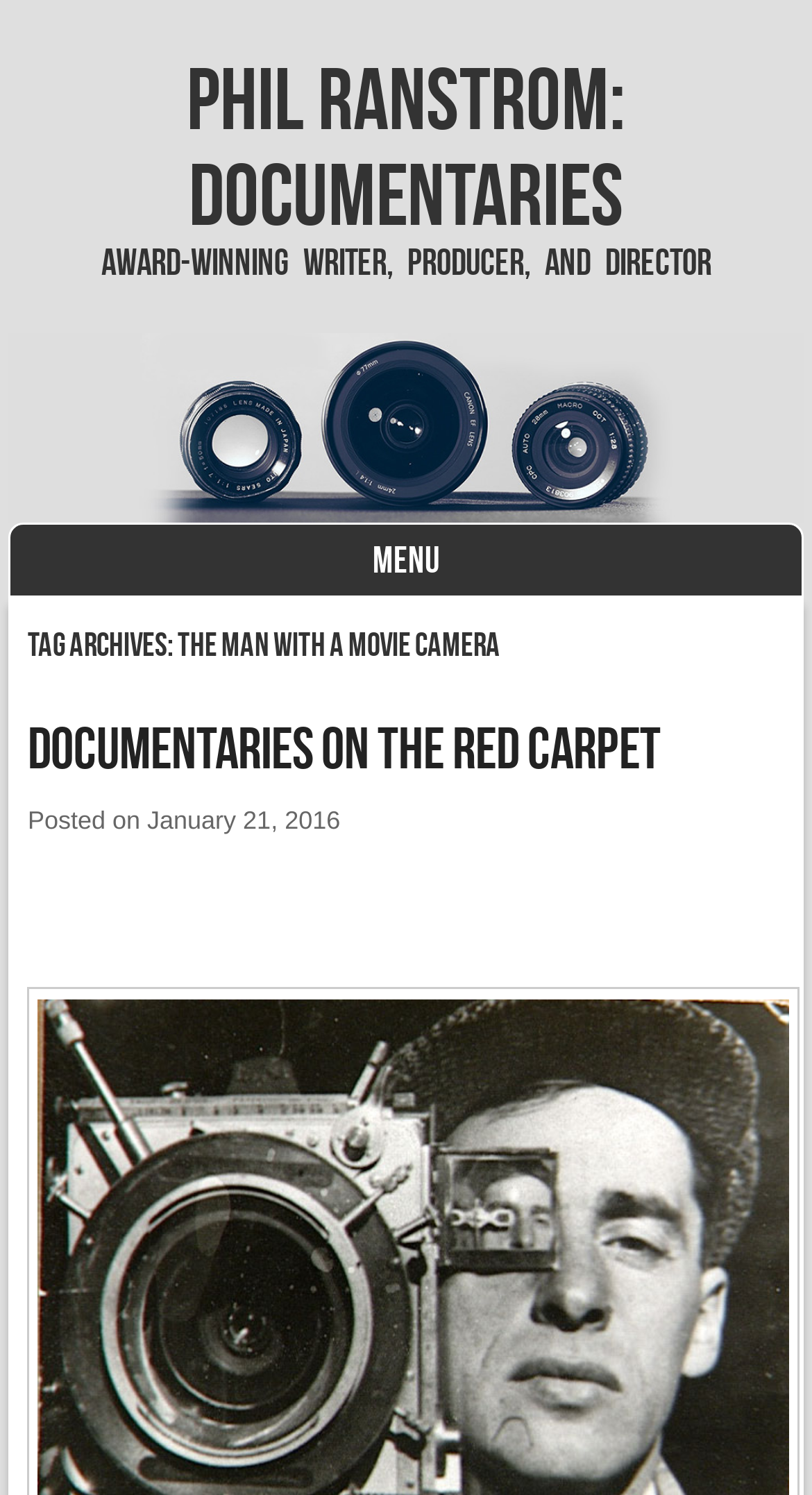What is the name of the writer, producer, and director?
Based on the screenshot, provide a one-word or short-phrase response.

Phil Ranstrom